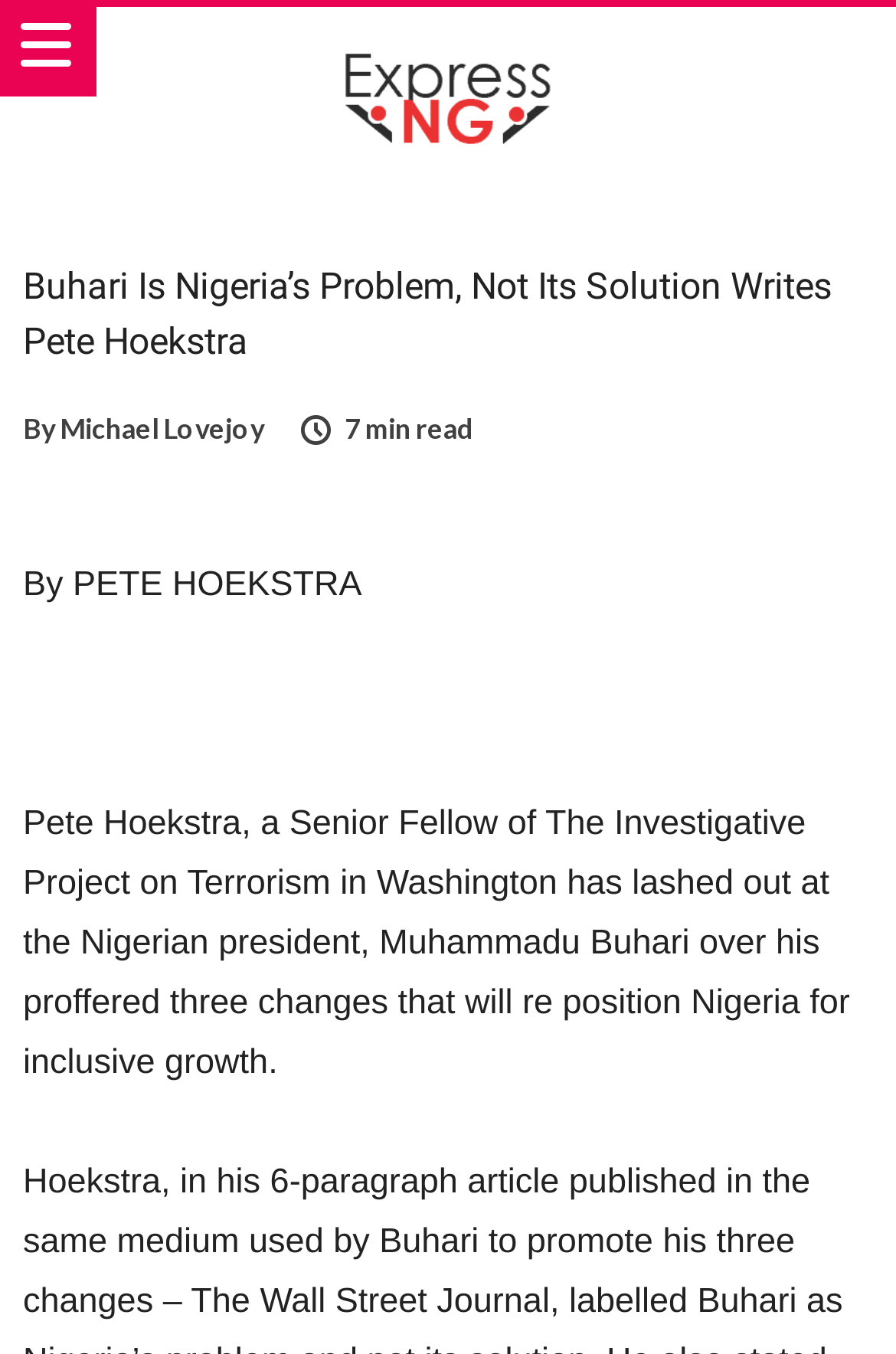Provide a brief response to the question below using a single word or phrase: 
Who is the author of the article?

Pete Hoekstra